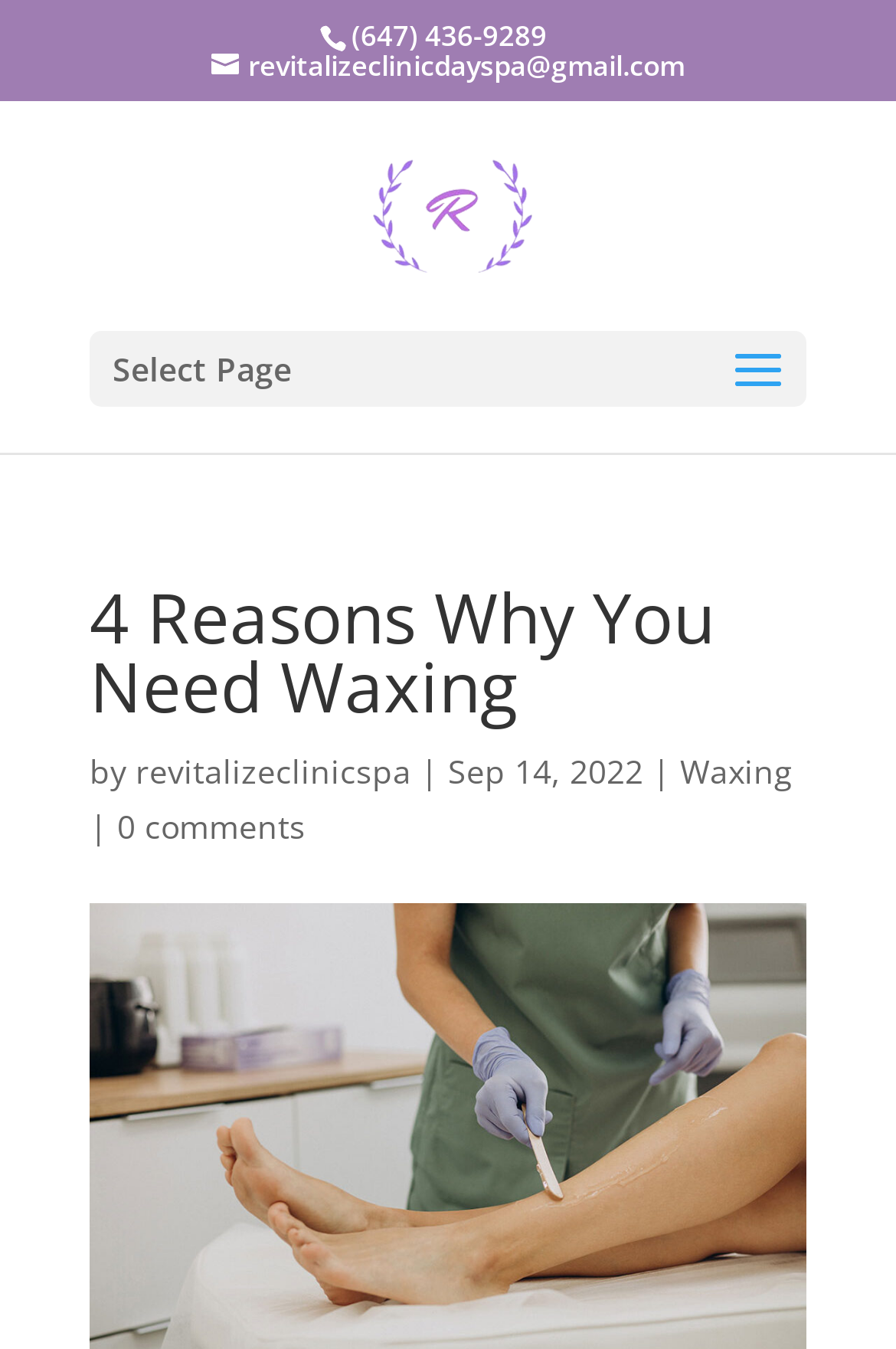Using the information in the image, give a detailed answer to the following question: What is the email address of Revitalize Clinic and Day Spa?

I found the email address by looking at the link element with the text 'revitalizeclinicdayspa@gmail.com' which is located at the top of the webpage.